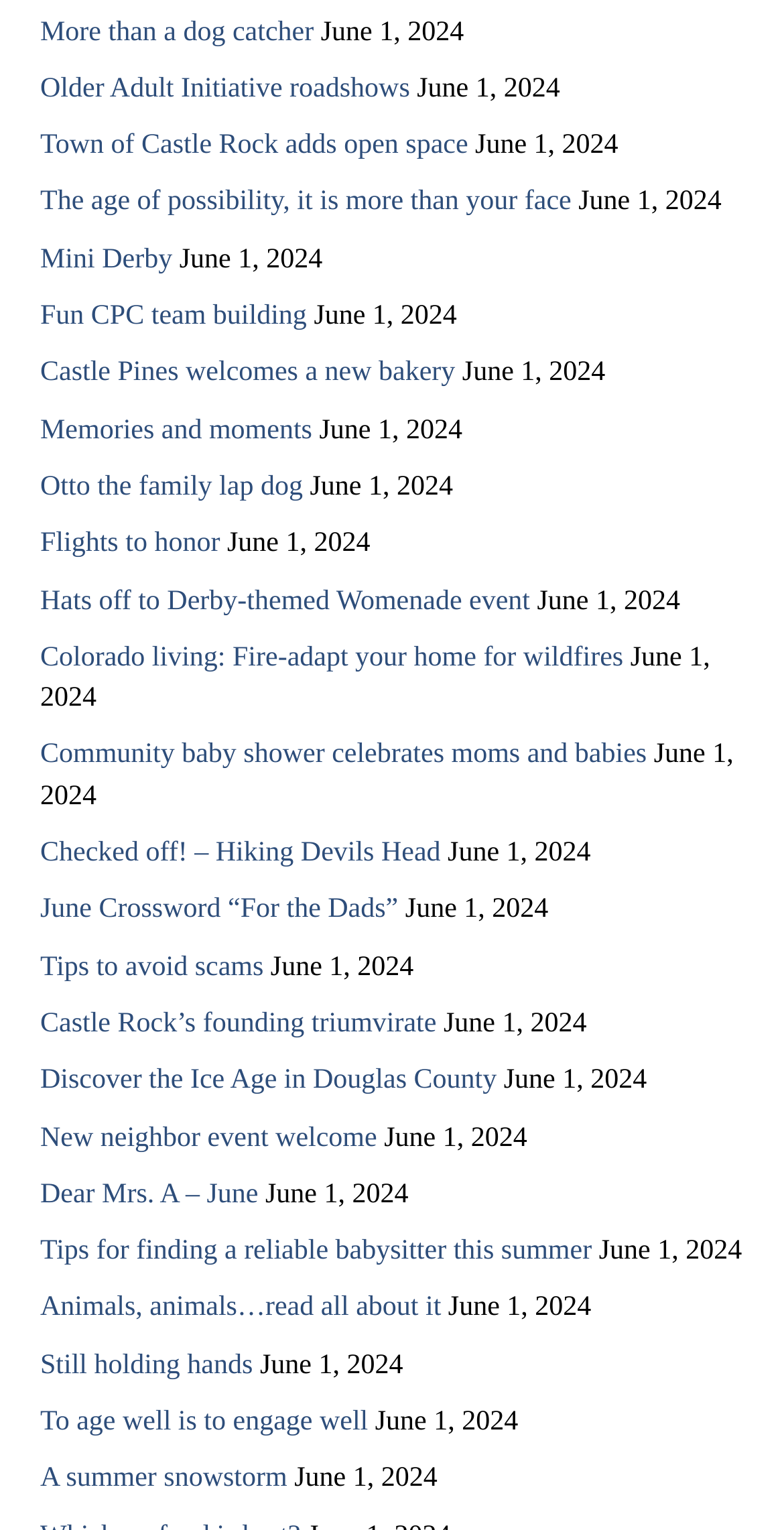What is the theme of the 'Mini Derby' event?
Using the image, respond with a single word or phrase.

Derby-themed